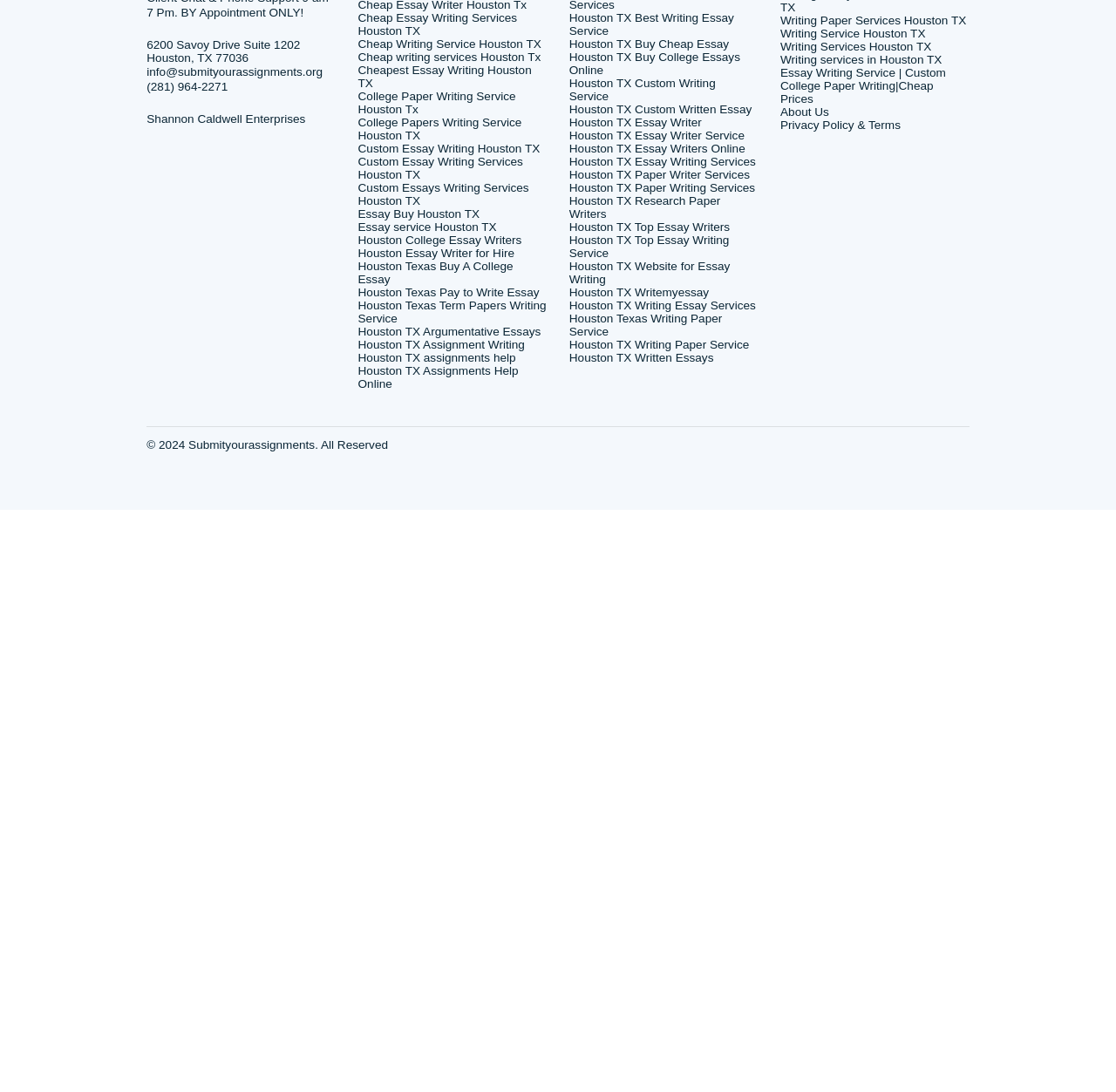Find the bounding box coordinates of the clickable area that will achieve the following instruction: "Click 'CONTACT INFORMATION'".

[0.155, 0.367, 0.354, 0.387]